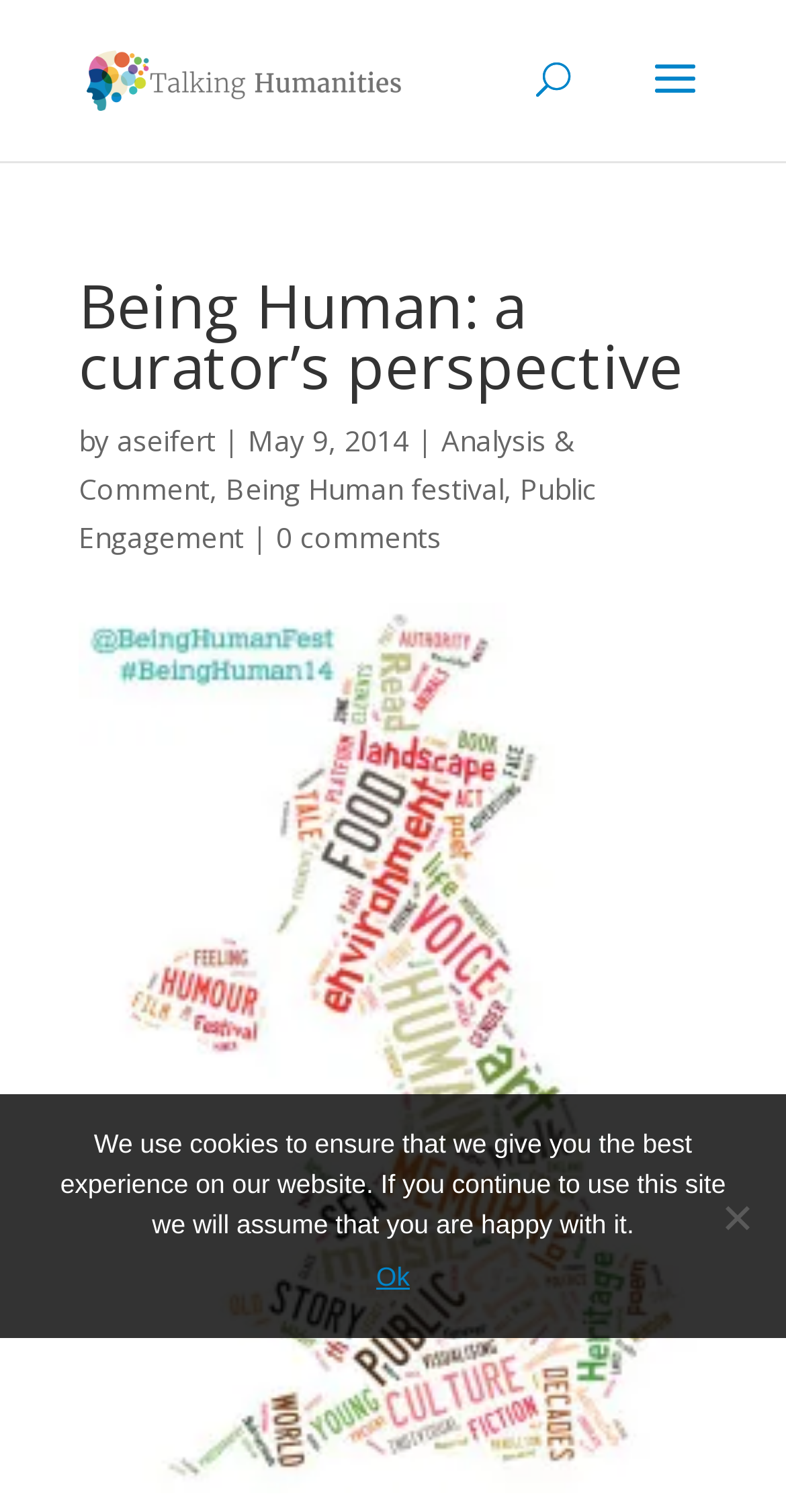Given the description: "aseifert", determine the bounding box coordinates of the UI element. The coordinates should be formatted as four float numbers between 0 and 1, [left, top, right, bottom].

[0.149, 0.279, 0.274, 0.304]